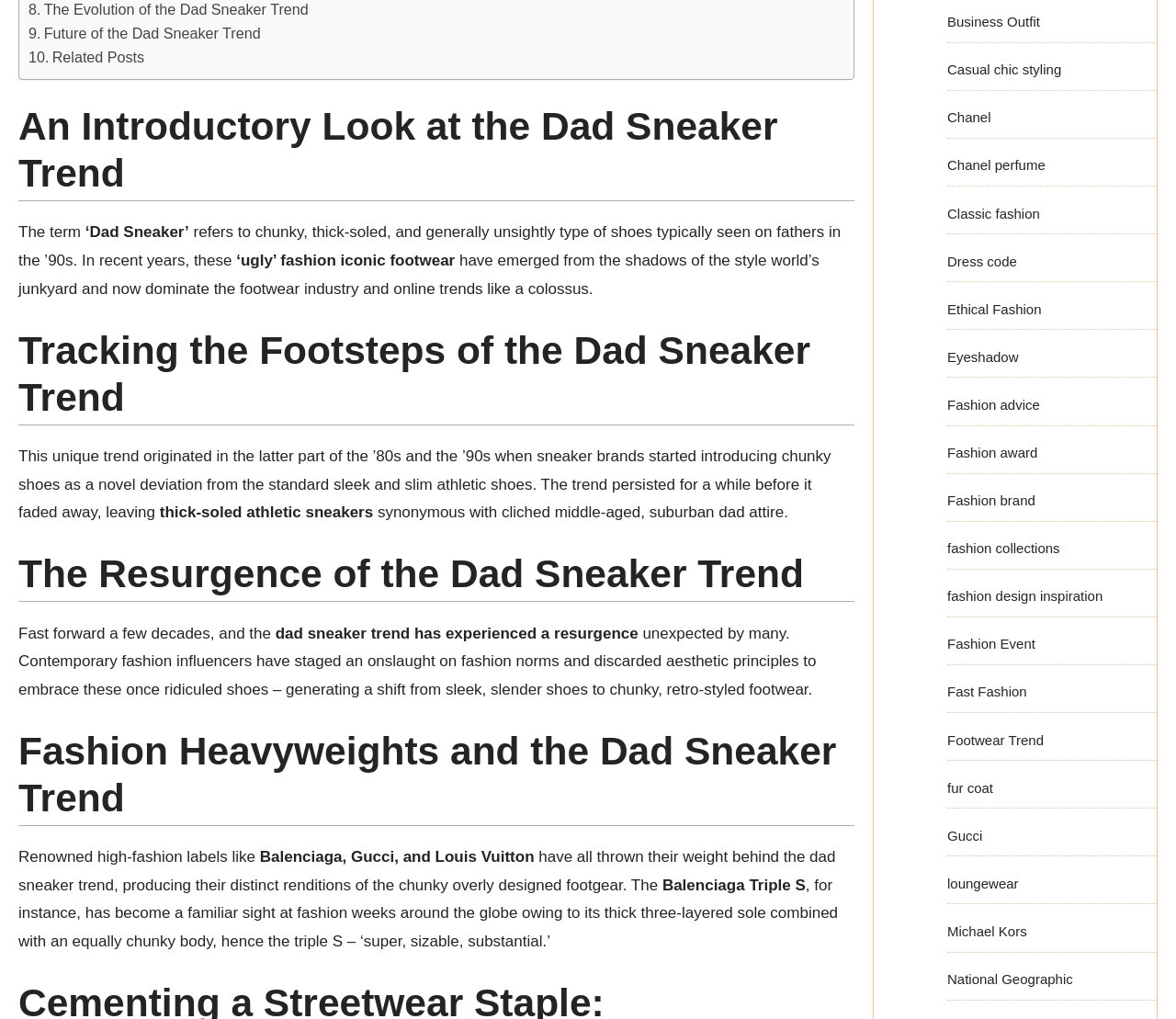Given the description: "fashion design inspiration", determine the bounding box coordinates of the UI element. The coordinates should be formatted as four float numbers between 0 and 1, [left, top, right, bottom].

[0.805, 0.577, 0.938, 0.593]